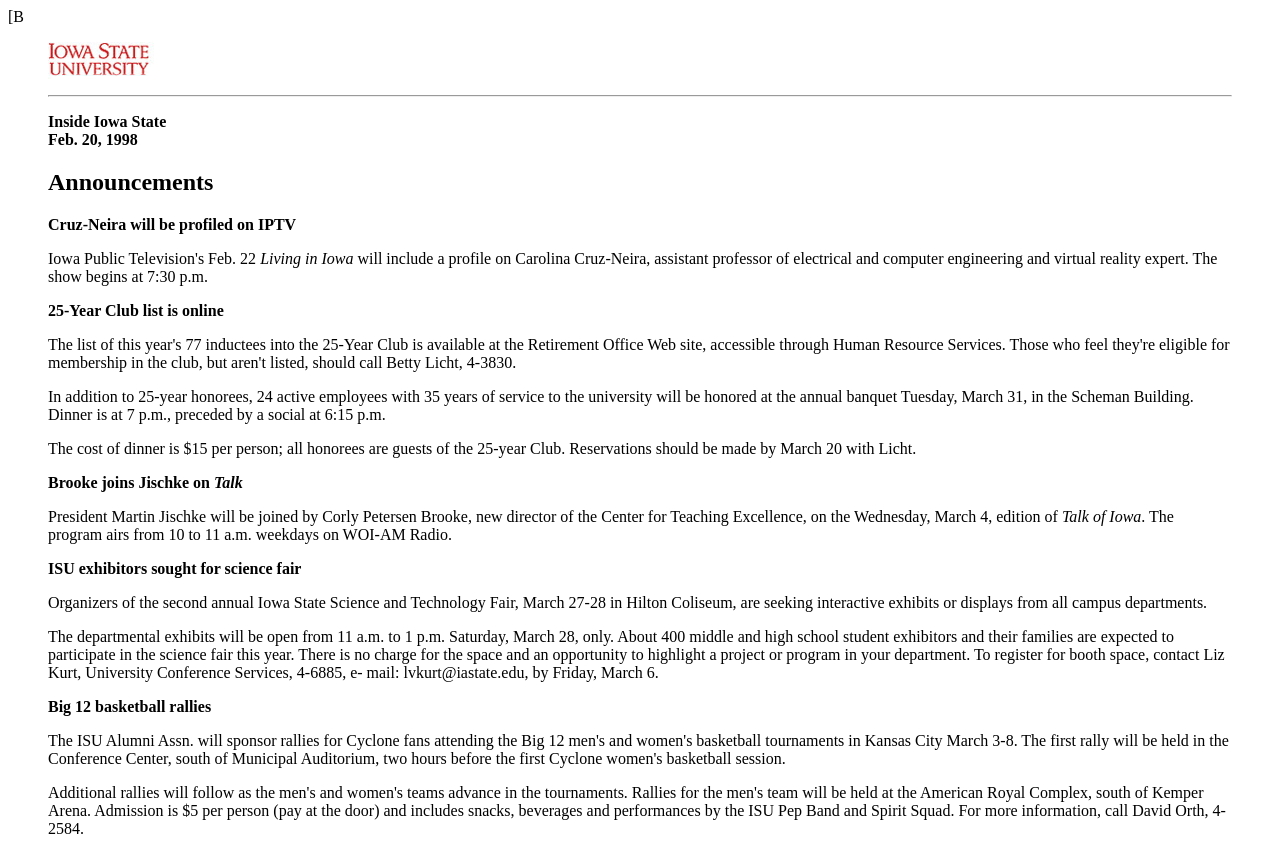Locate the UI element described by parent_node: Inside Iowa State and provide its bounding box coordinates. Use the format (top-left x, top-left y, bottom-right x, bottom-right y) with all values as floating point numbers between 0 and 1.

[0.038, 0.077, 0.121, 0.097]